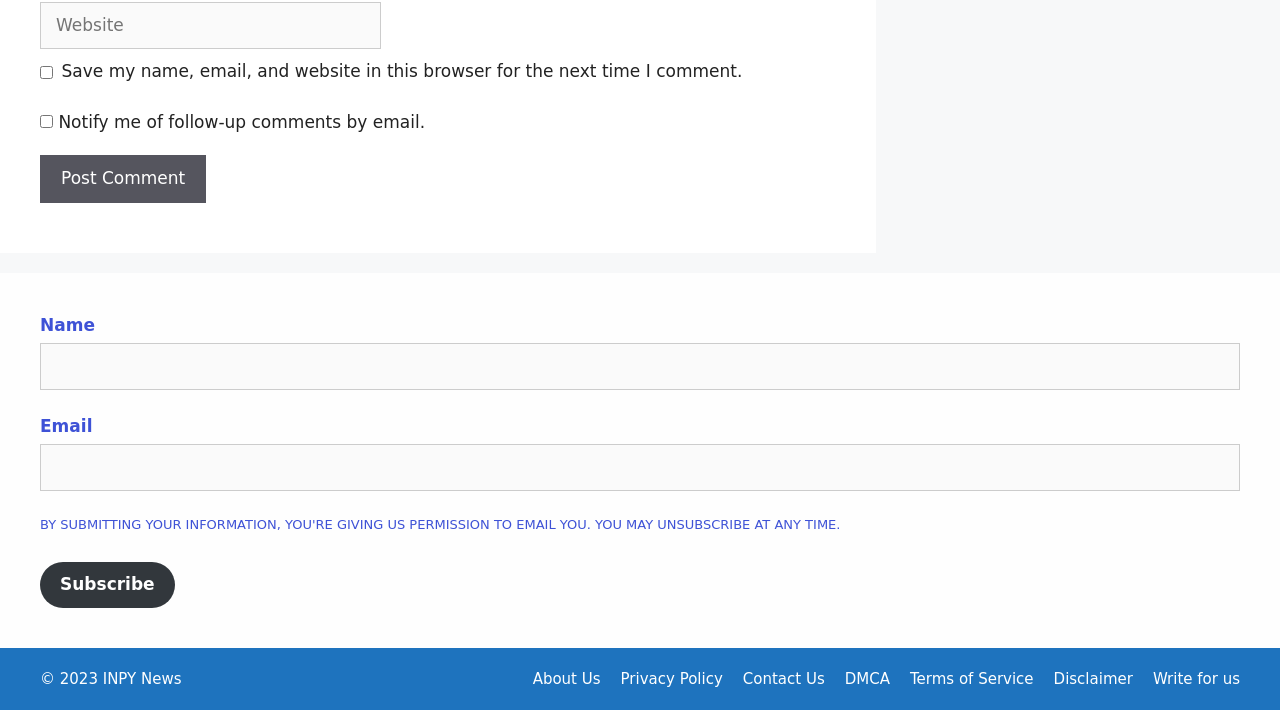Find the bounding box coordinates of the clickable area that will achieve the following instruction: "Click post comment".

[0.031, 0.219, 0.161, 0.286]